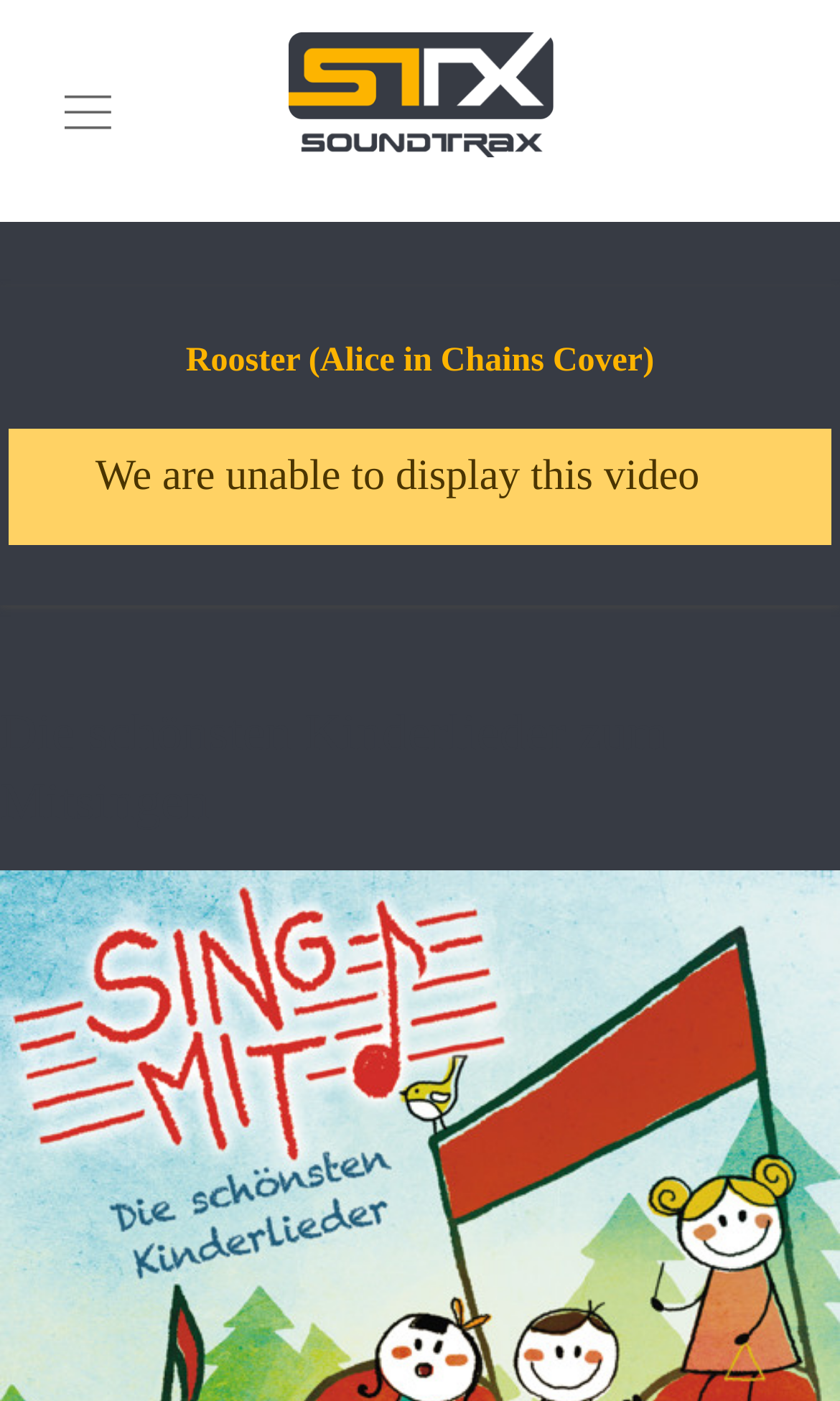Reply to the question below using a single word or brief phrase:
How many links are on the webpage?

3